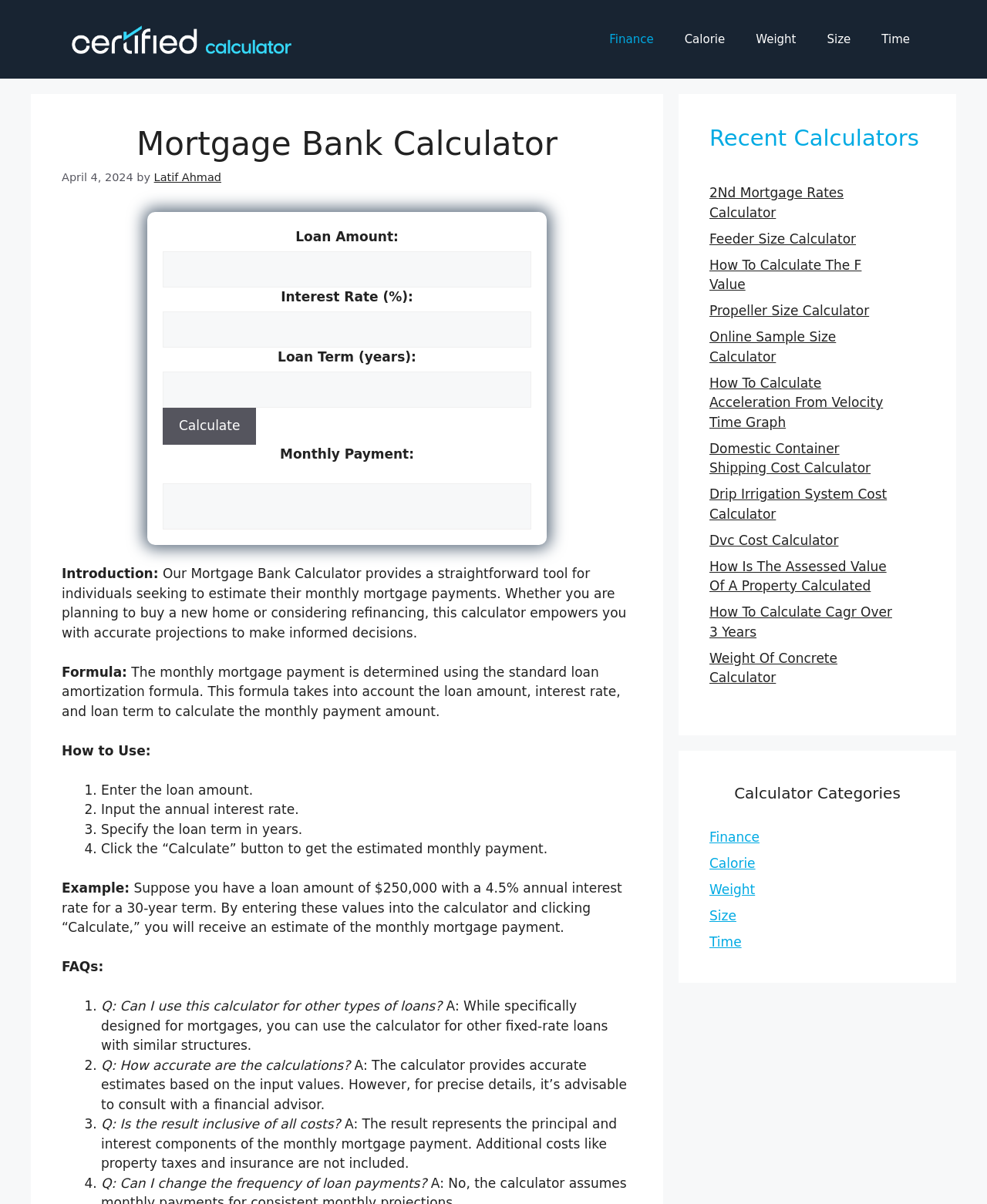Offer an in-depth caption of the entire webpage.

The webpage is a mortgage bank calculator that allows users to estimate their monthly mortgage payments based on loan amount, interest rate, and loan term. At the top of the page, there is a banner with a link to the "Certified Calculator" and a navigation menu with links to other calculators, such as "Finance", "Calorie", "Weight", "Size", and "Time".

Below the navigation menu, there is a heading that reads "Mortgage Bank Calculator" and a timestamp indicating when the calculator was last updated. The calculator itself is located in the middle of the page, with input fields for loan amount, interest rate, and loan term, as well as a "Calculate" button. The estimated monthly payment is displayed below the input fields.

To the right of the calculator, there is a section with introductory text that explains how the calculator works and provides a formula for calculating the monthly mortgage payment. There is also a step-by-step guide on how to use the calculator, with numbered list items and brief descriptions.

Further down the page, there is an example scenario that demonstrates how to use the calculator, followed by a section with frequently asked questions (FAQs) and answers. The FAQs cover topics such as the accuracy of the calculations, whether the result includes all costs, and whether the frequency of loan payments can be changed.

At the bottom of the page, there are two complementary sections. The first section lists recent calculators, with links to calculators such as "2Nd Mortgage Rates Calculator", "Feeder Size Calculator", and "Propeller Size Calculator". The second section lists calculator categories, with links to categories such as "Finance", "Calorie", "Weight", "Size", and "Time".